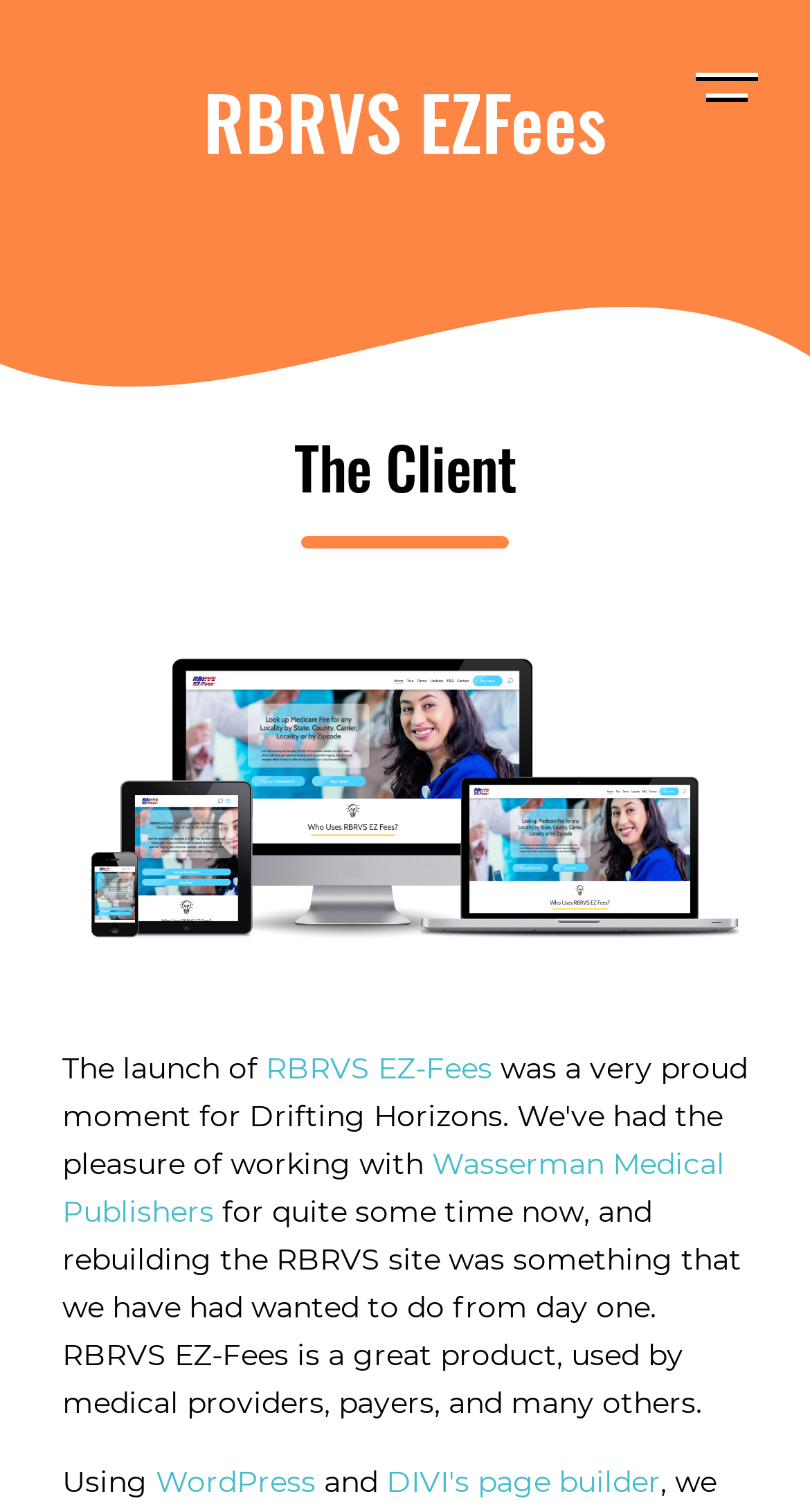Please specify the bounding box coordinates of the clickable region necessary for completing the following instruction: "Learn more about RBRVS EZ-Fees". The coordinates must consist of four float numbers between 0 and 1, i.e., [left, top, right, bottom].

[0.038, 0.324, 0.962, 0.374]